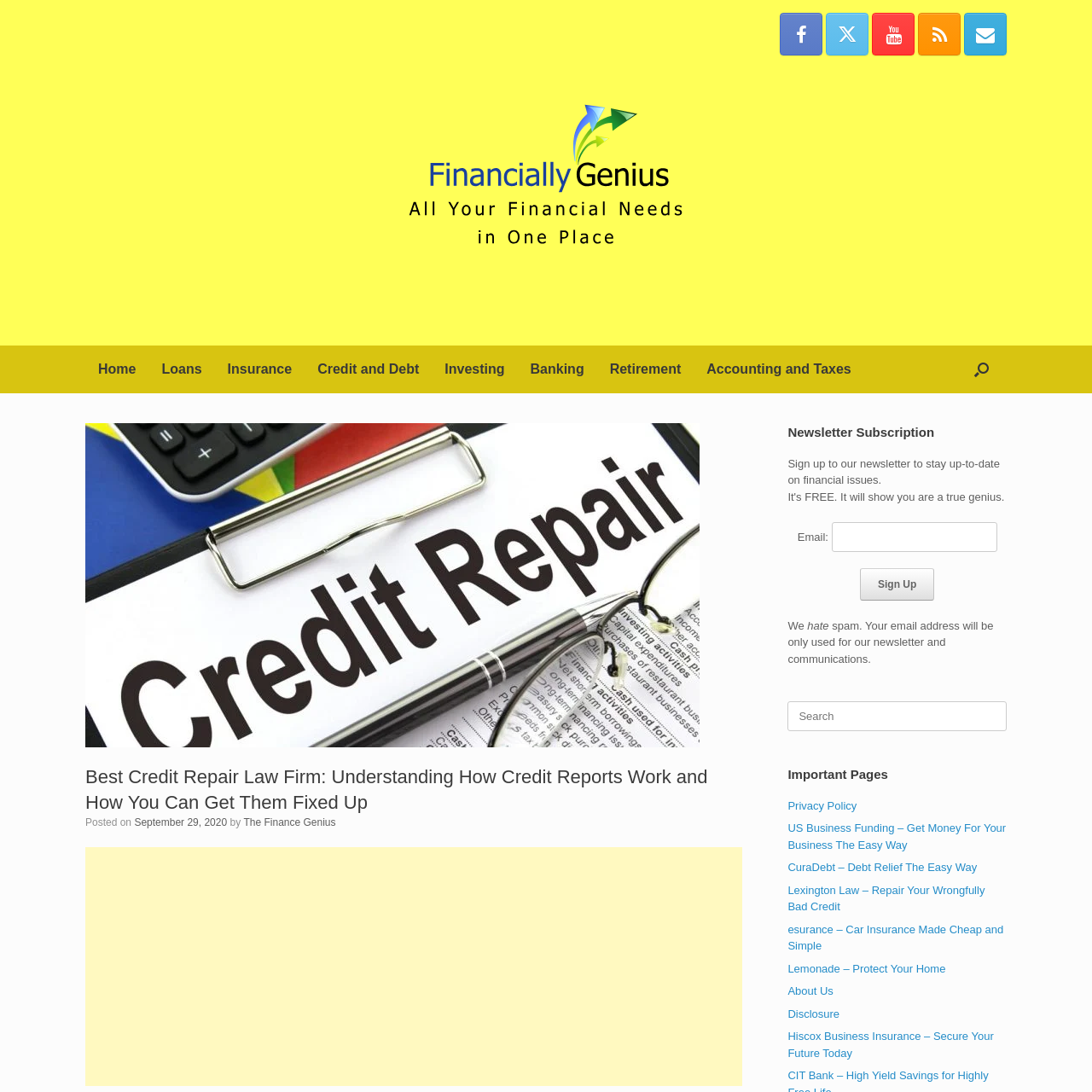Can you find the bounding box coordinates of the area I should click to execute the following instruction: "Click the Search button"?

None